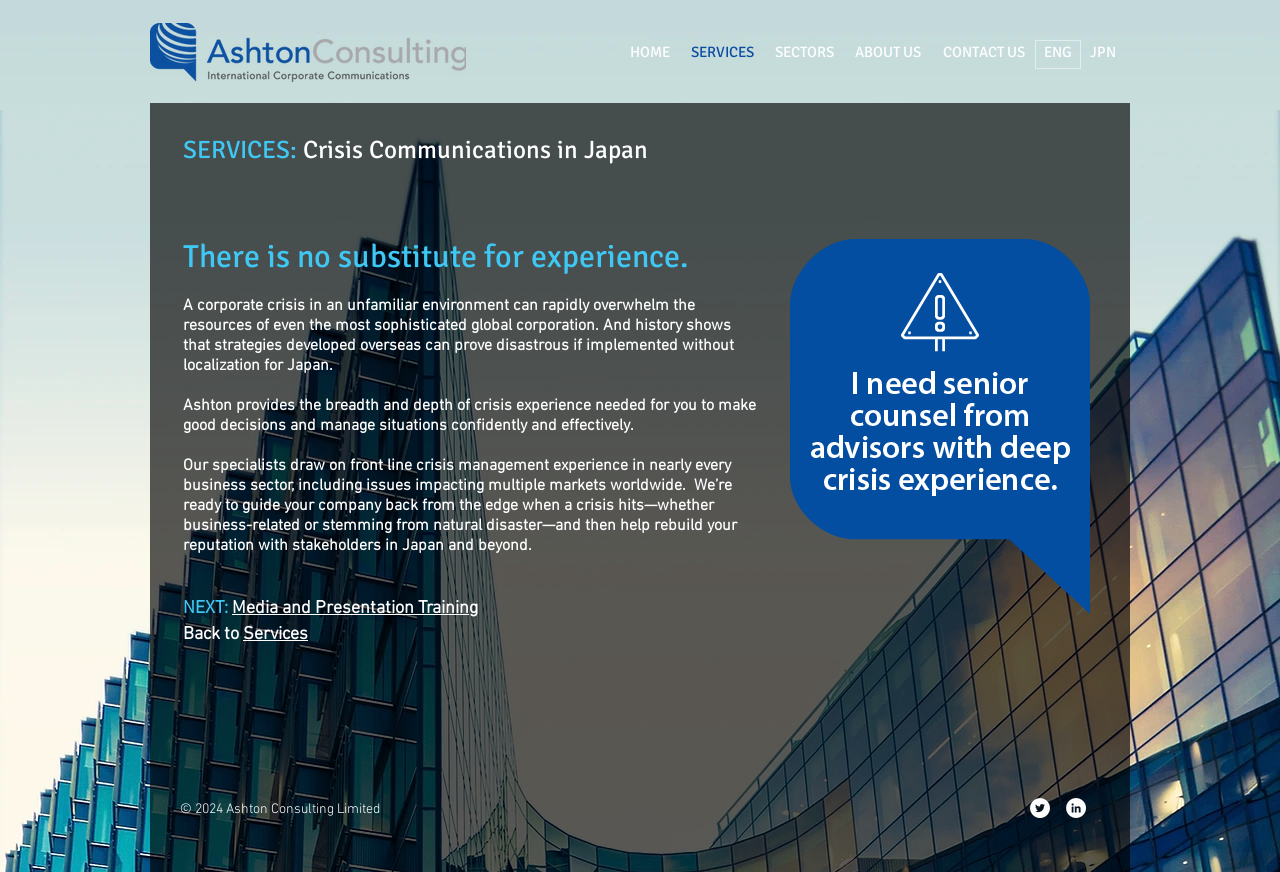What is the copyright year of the webpage?
Please interpret the details in the image and answer the question thoroughly.

I found the copyright year by looking at the static text element '© 2024 Ashton Consulting Limited' at the bottom of the webpage, which indicates the copyright year is 2024.